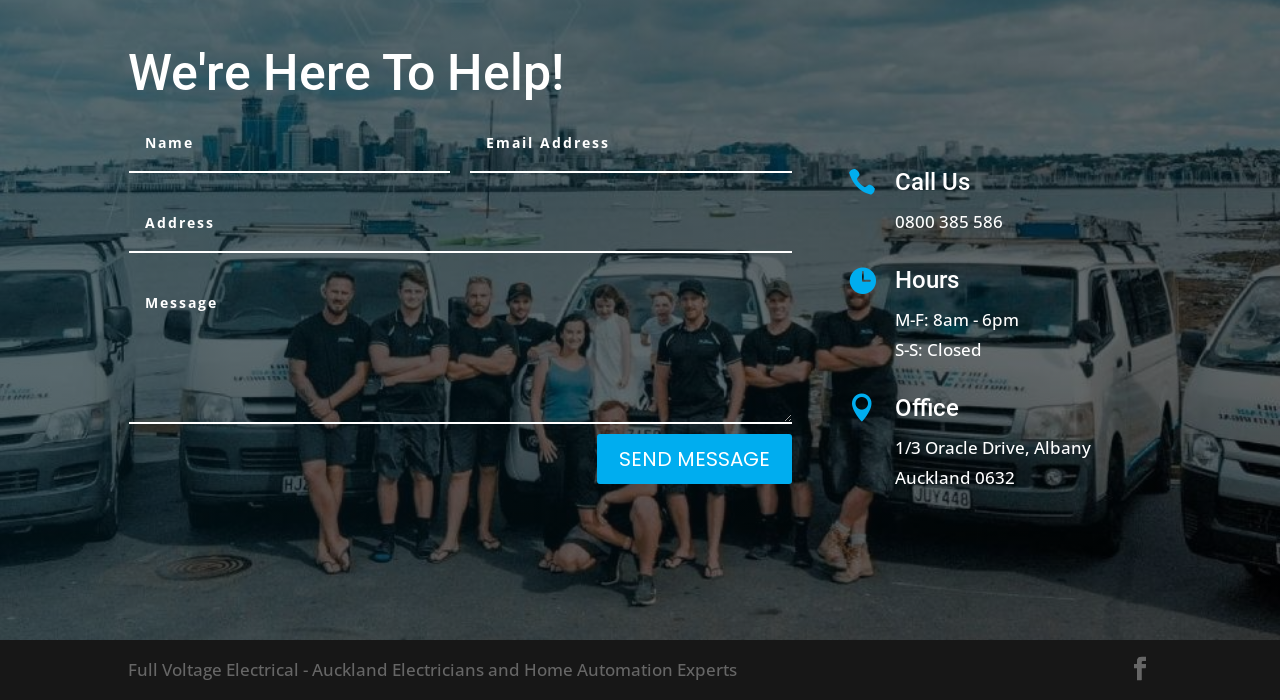What is the purpose of the text boxes?
Provide a one-word or short-phrase answer based on the image.

To send a message